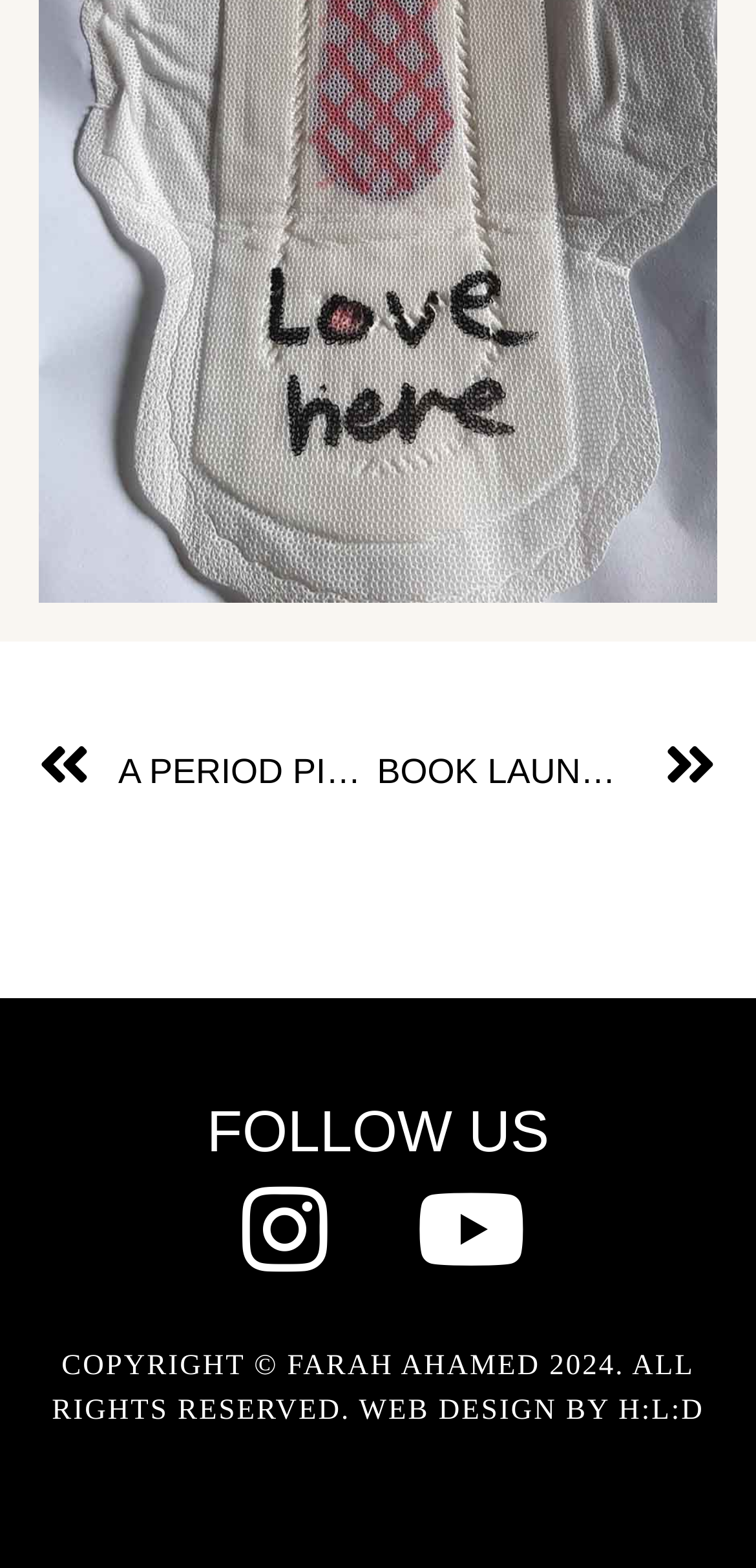Kindly respond to the following question with a single word or a brief phrase: 
How many social media platforms are linked?

2